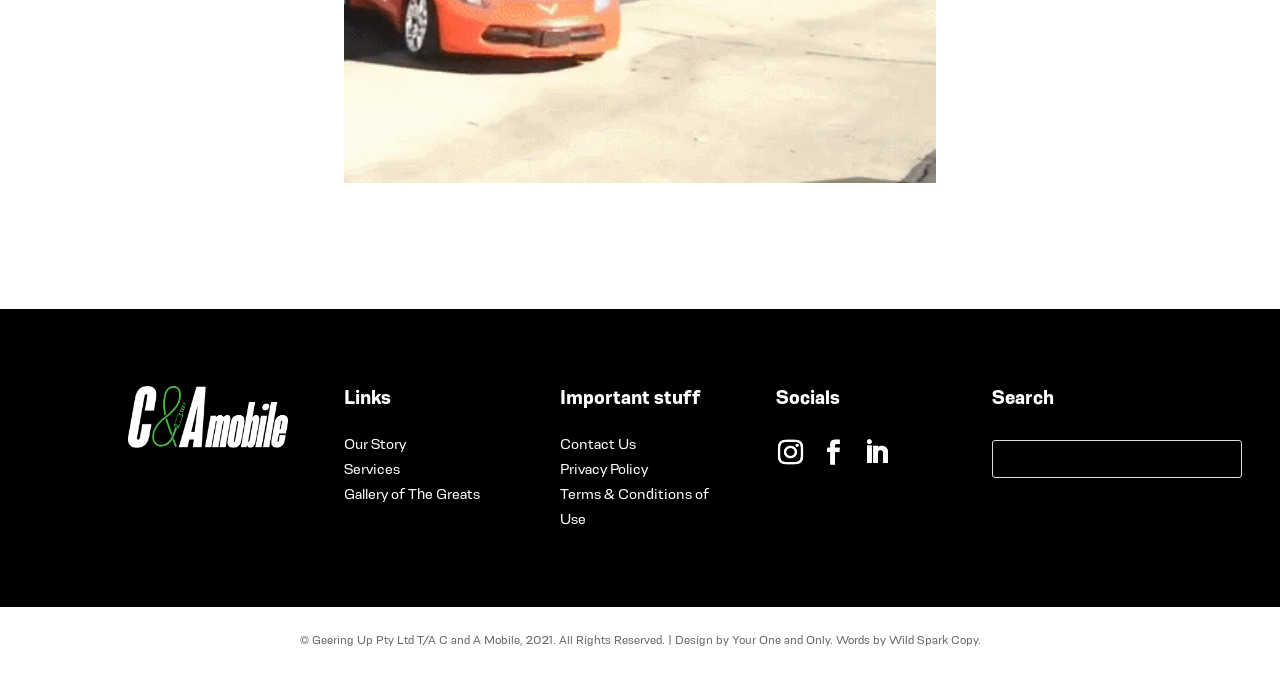How many social media links are present?
Look at the screenshot and respond with a single word or phrase.

3